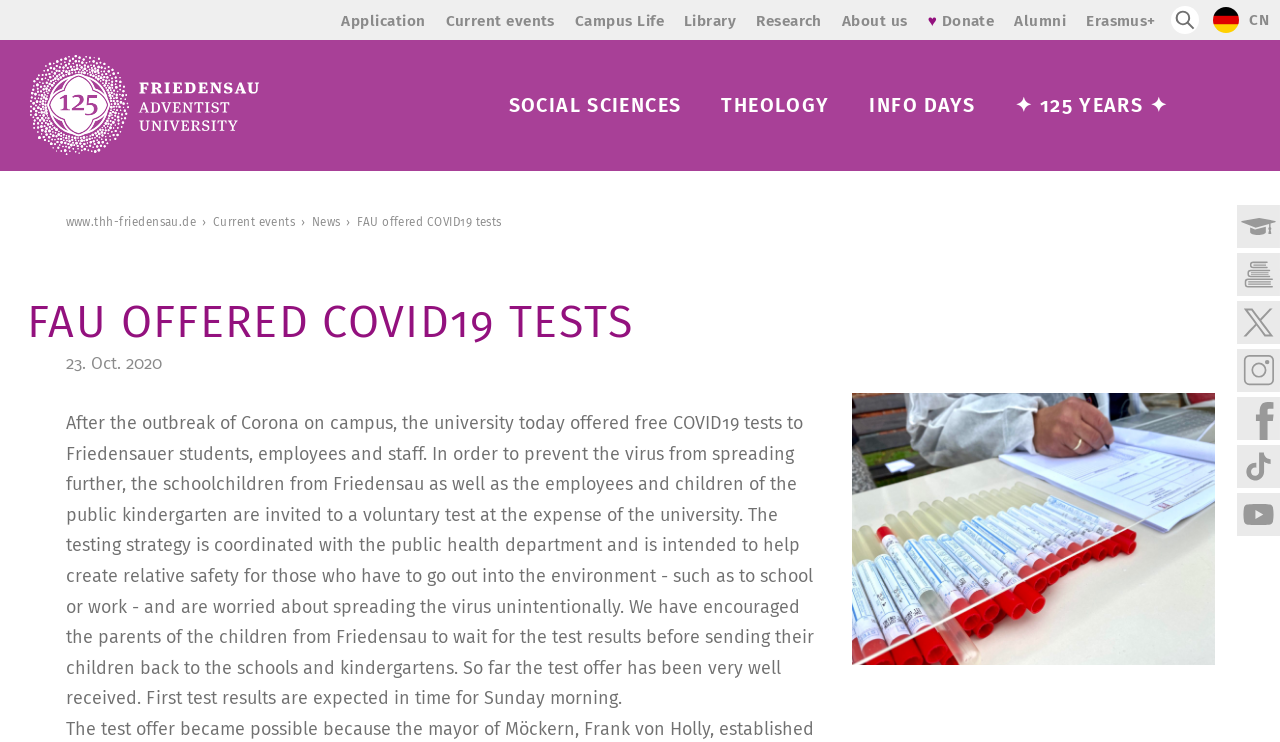Locate the bounding box coordinates of the UI element described by: "Mobile Game Development". Provide the coordinates as four float numbers between 0 and 1, formatted as [left, top, right, bottom].

None